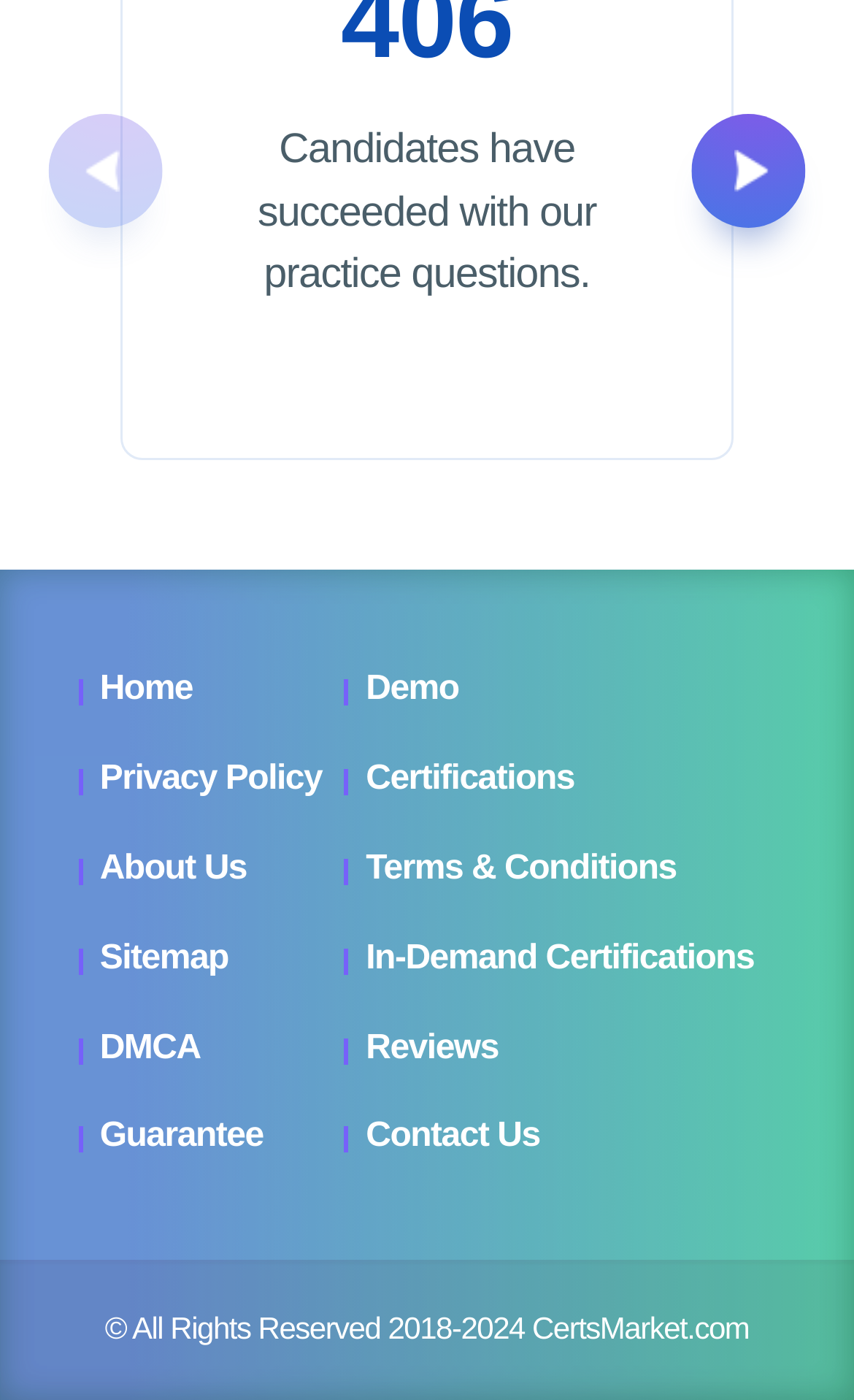What is the purpose of the 'Previous slide' and 'Next slide' buttons?
Please respond to the question with a detailed and well-explained answer.

The 'Previous slide' and 'Next slide' buttons are located at the top of the webpage, indicating that they are used to navigate through a series of slides or pages. The 'Previous slide' button is currently disabled, suggesting that the user is on the first slide, while the 'Next slide' button is enabled, allowing the user to proceed to the next slide.